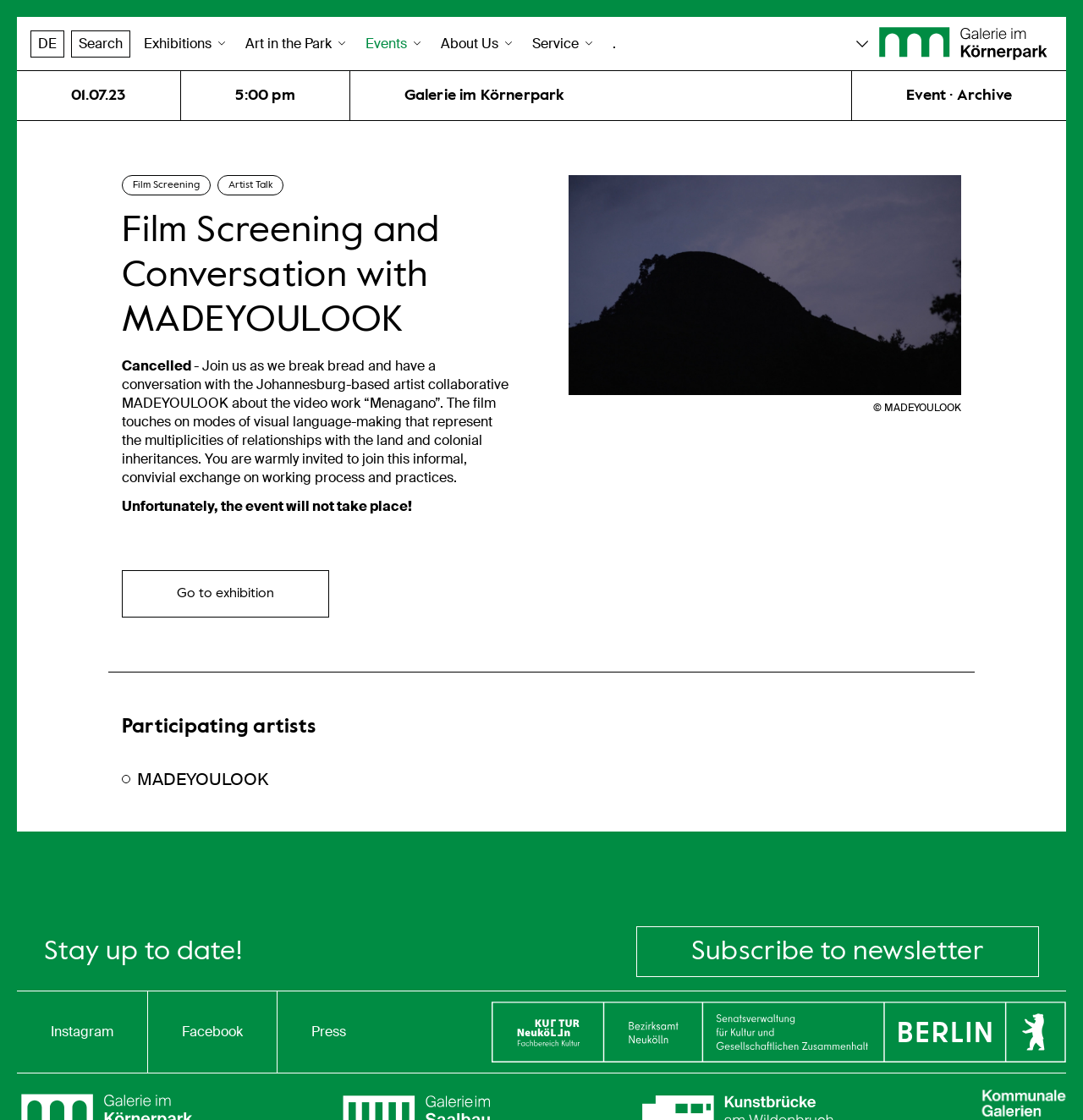Look at the image and answer the question in detail:
What is the status of the event?

The status of the event can be found in the article section, where it is written as 'Cancelled'.